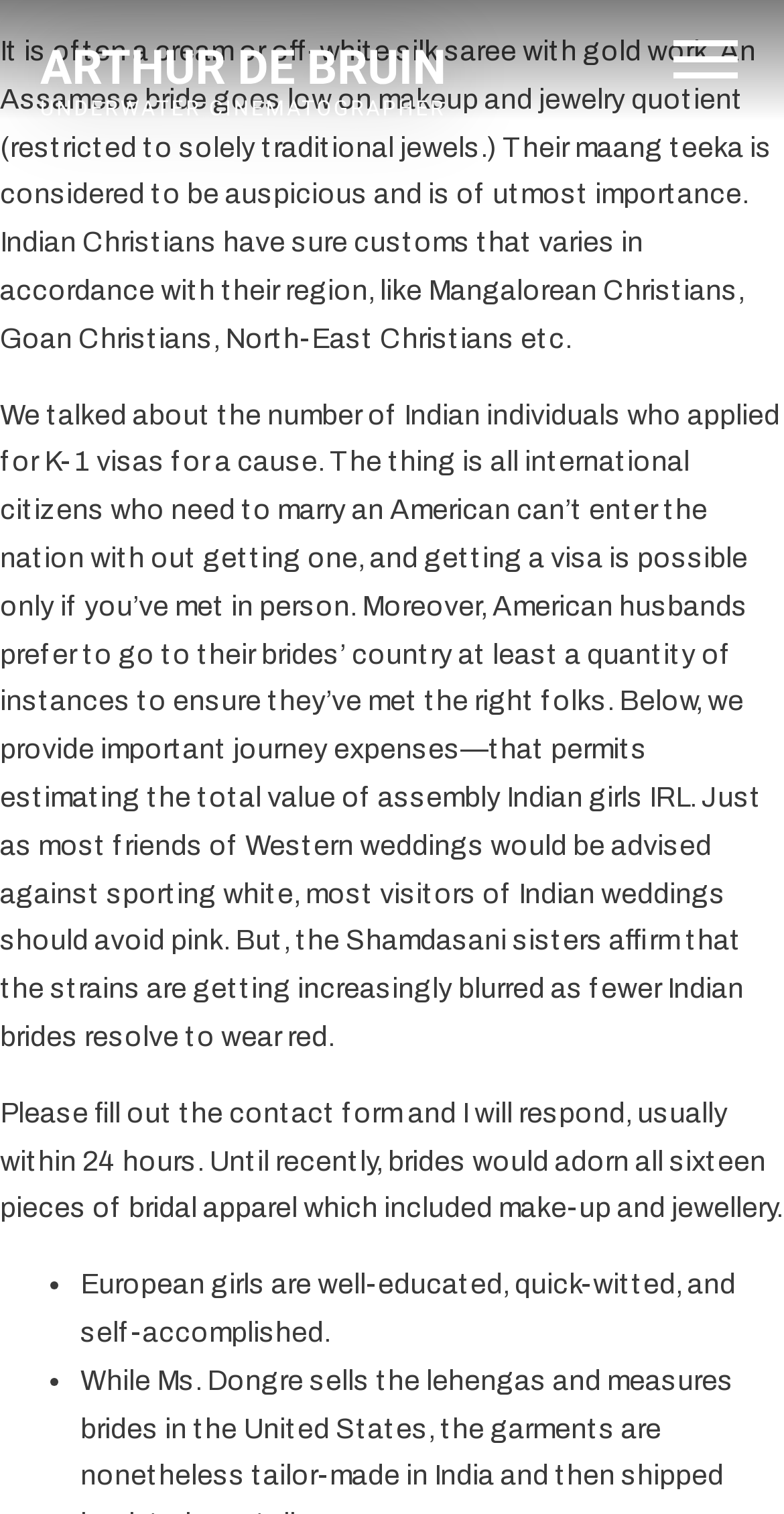Determine the bounding box for the UI element described here: "Agency Directory".

None